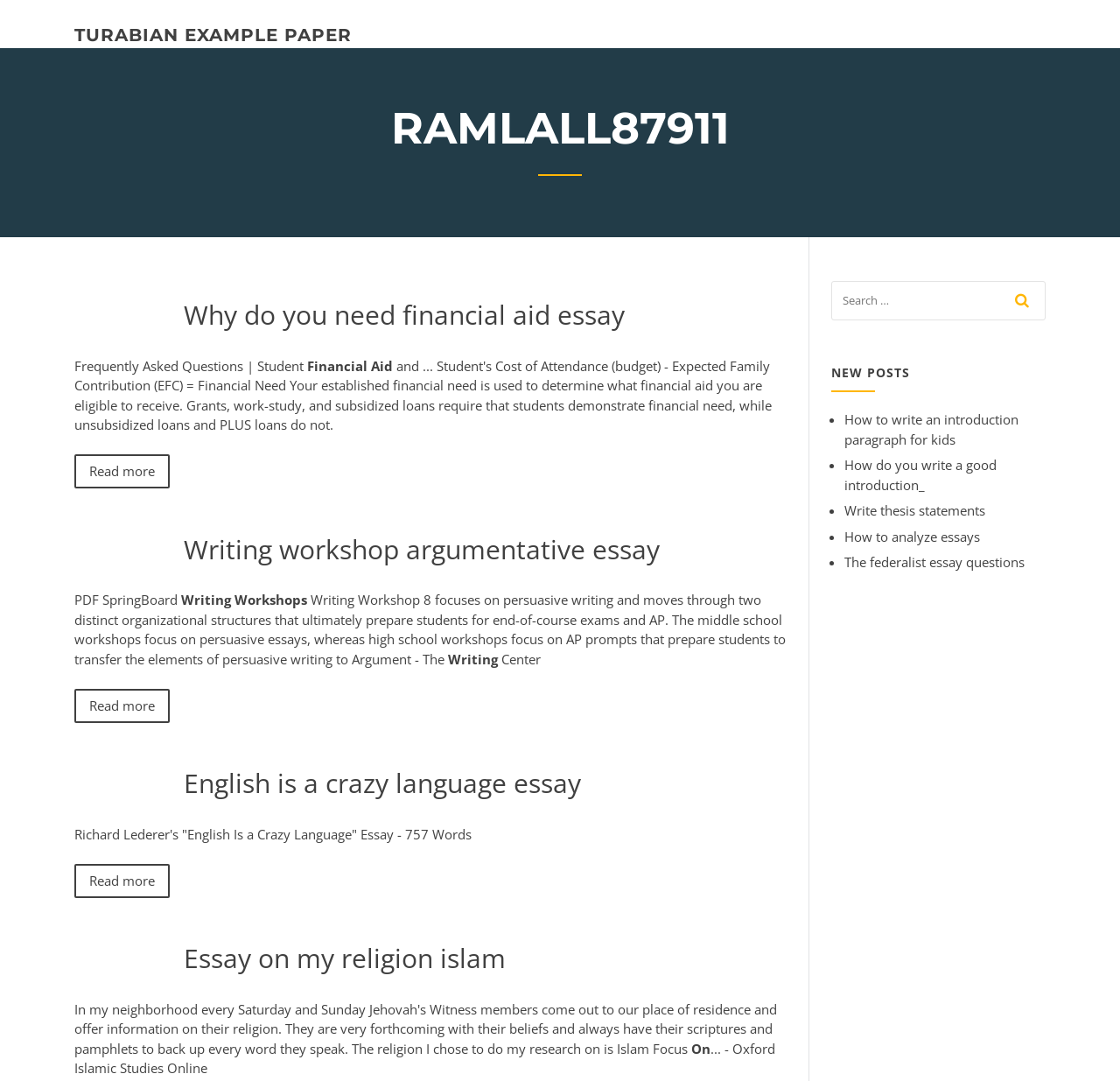Find the bounding box coordinates for the area you need to click to carry out the instruction: "Click on the link 'How to write an introduction paragraph for kids'". The coordinates should be four float numbers between 0 and 1, indicated as [left, top, right, bottom].

[0.754, 0.38, 0.909, 0.414]